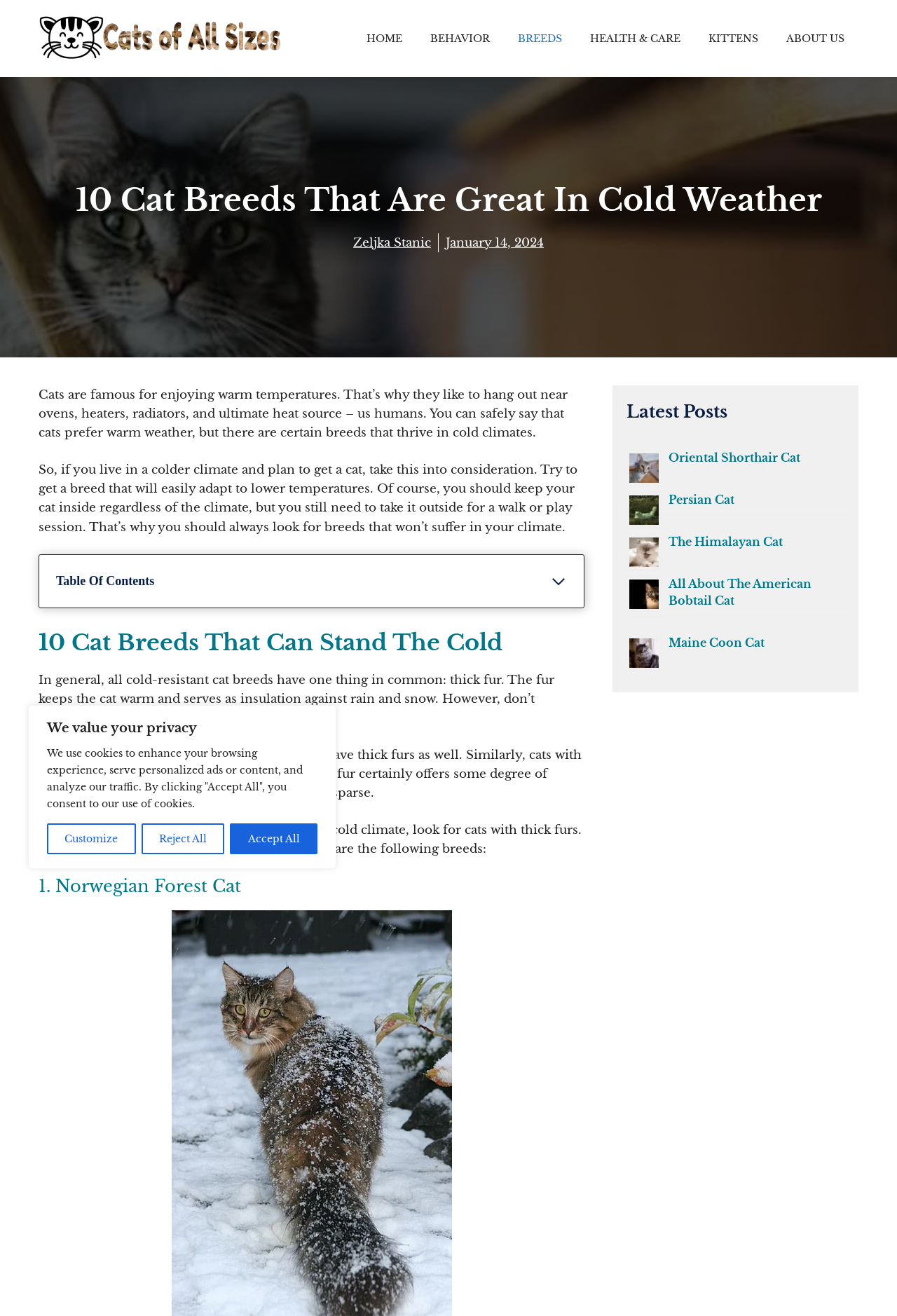Provide the bounding box coordinates for the specified HTML element described in this description: "ABOUT US". The coordinates should be four float numbers ranging from 0 to 1, in the format [left, top, right, bottom].

[0.861, 0.013, 0.957, 0.045]